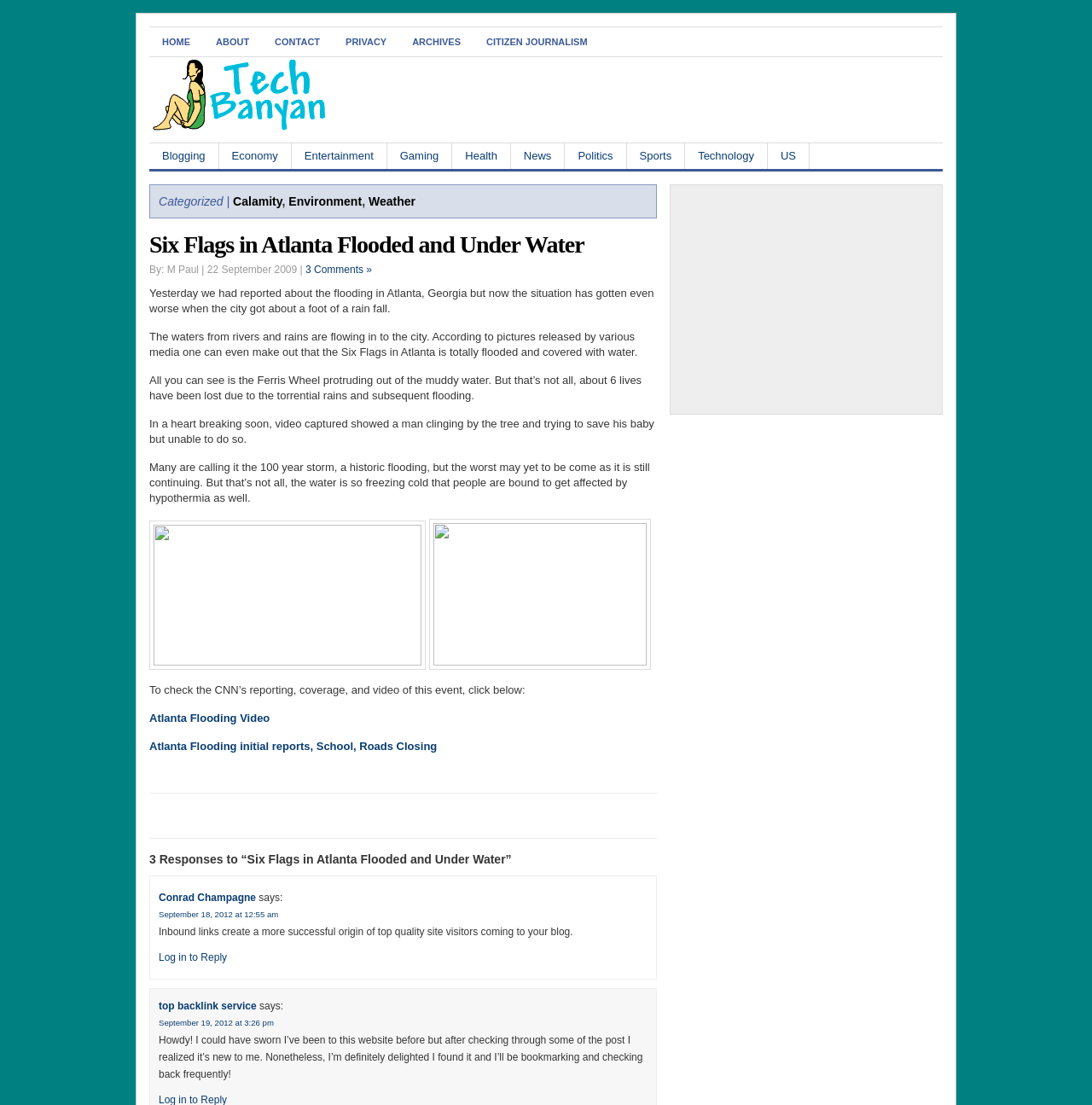Given the description: "Log in to Reply", determine the bounding box coordinates of the UI element. The coordinates should be formatted as four float numbers between 0 and 1, [left, top, right, bottom].

[0.145, 0.861, 0.208, 0.872]